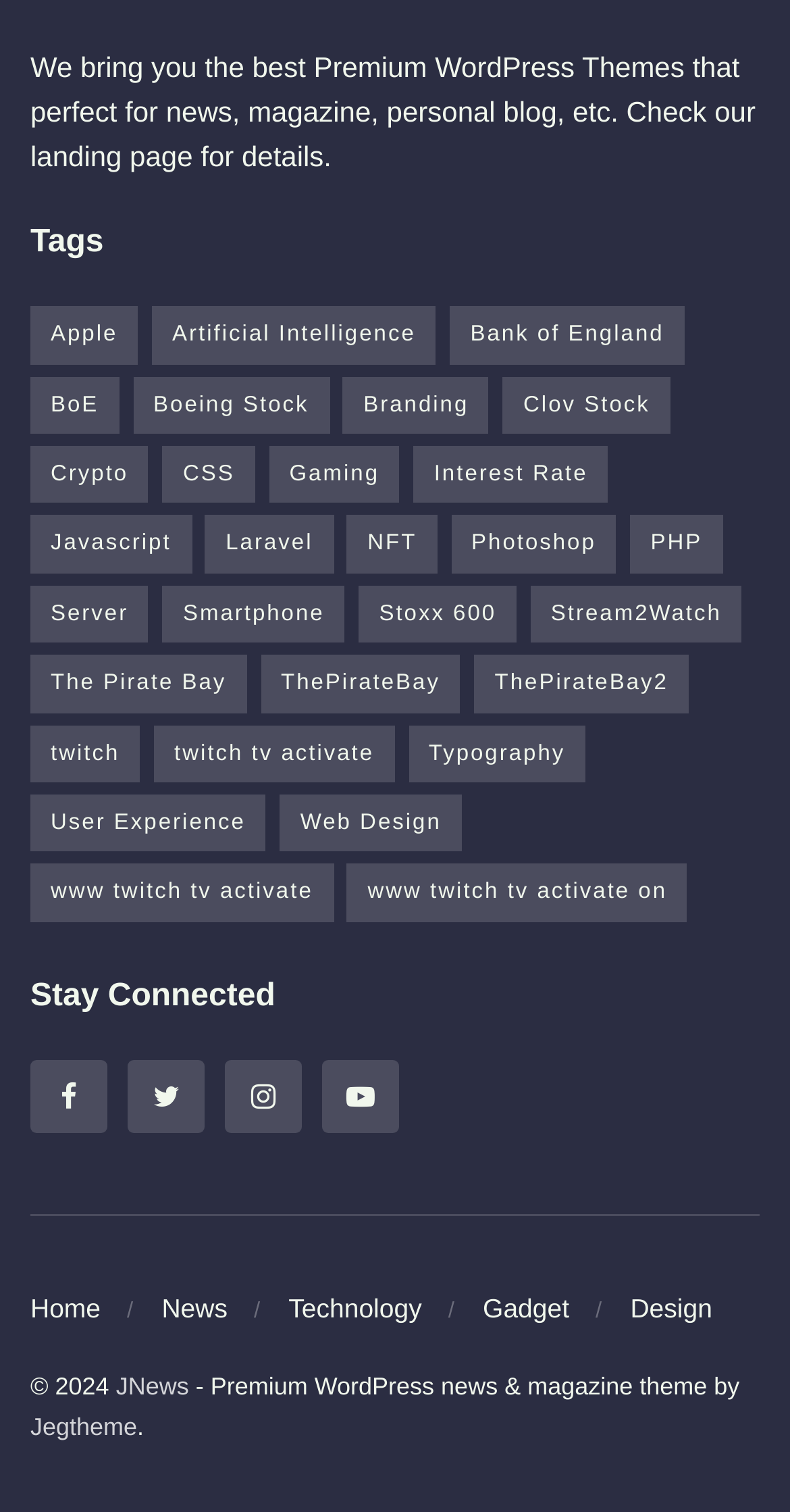Please specify the bounding box coordinates for the clickable region that will help you carry out the instruction: "Check the 'Typography' category".

[0.517, 0.479, 0.741, 0.517]